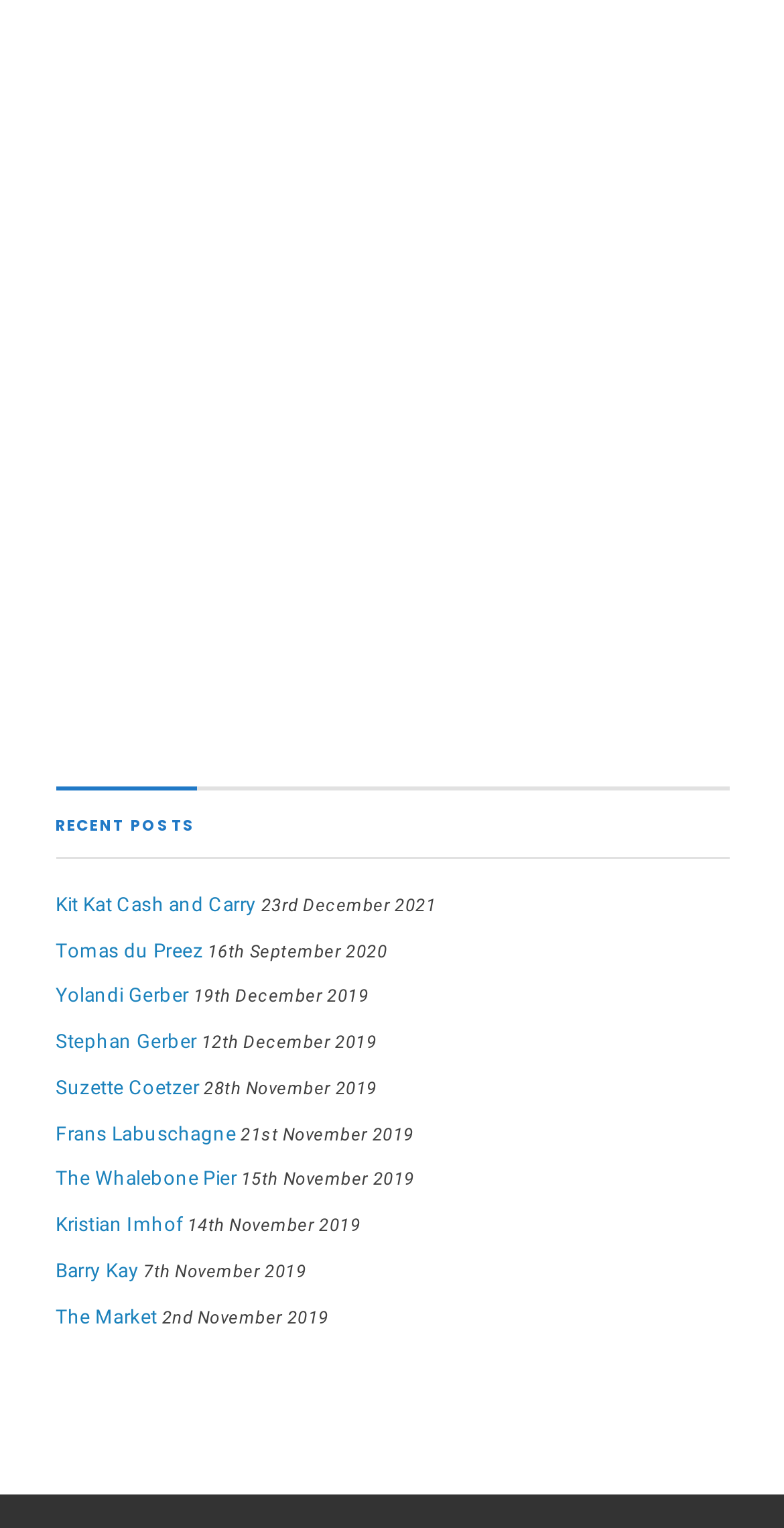By analyzing the image, answer the following question with a detailed response: What is the date of the oldest recent post?

The oldest recent post is listed at the bottom of the recent posts section, and its date is 7th November 2019.